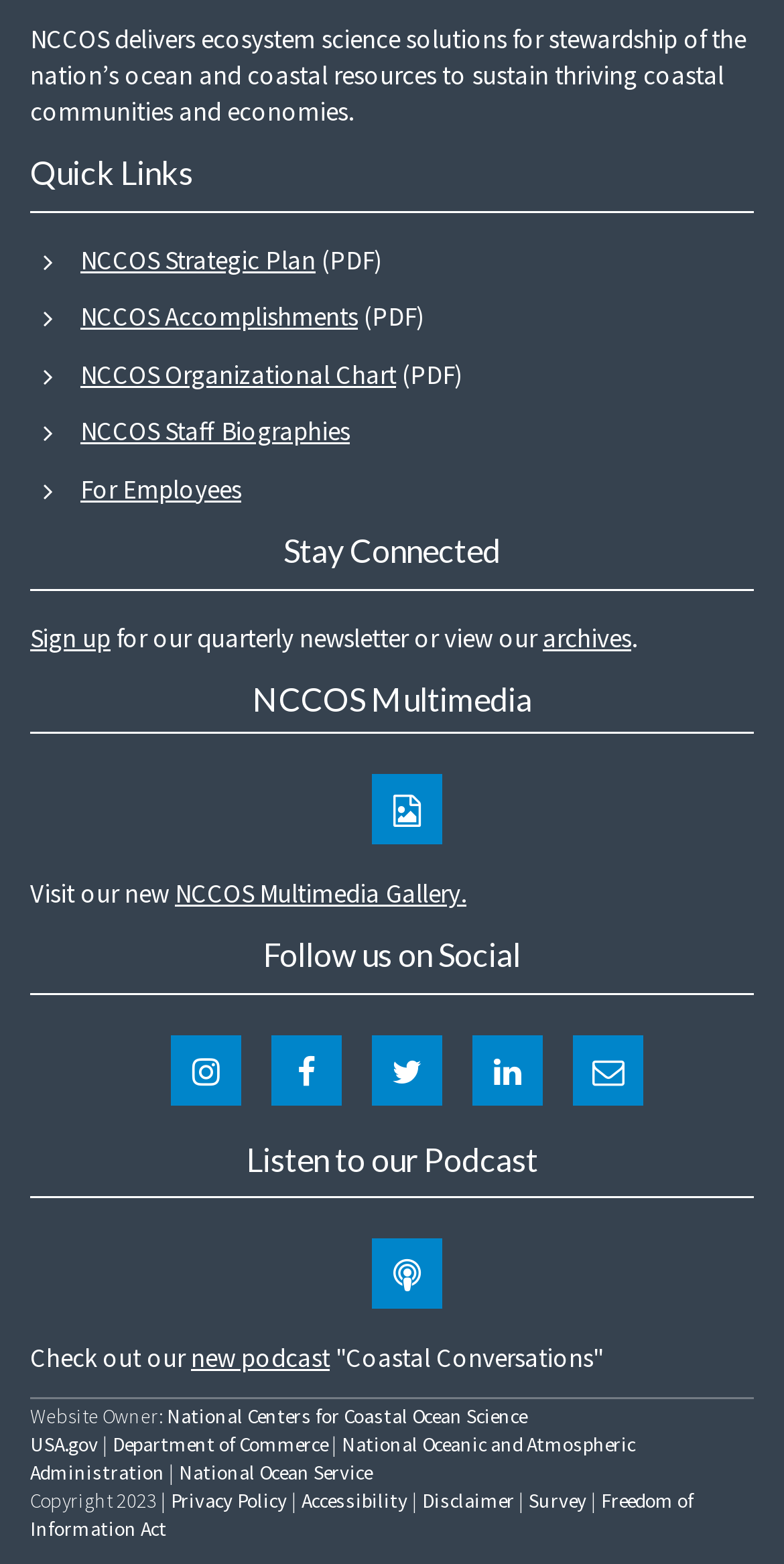Provide the bounding box coordinates for the area that should be clicked to complete the instruction: "View NCCOS Strategic Plan".

[0.103, 0.155, 0.487, 0.177]